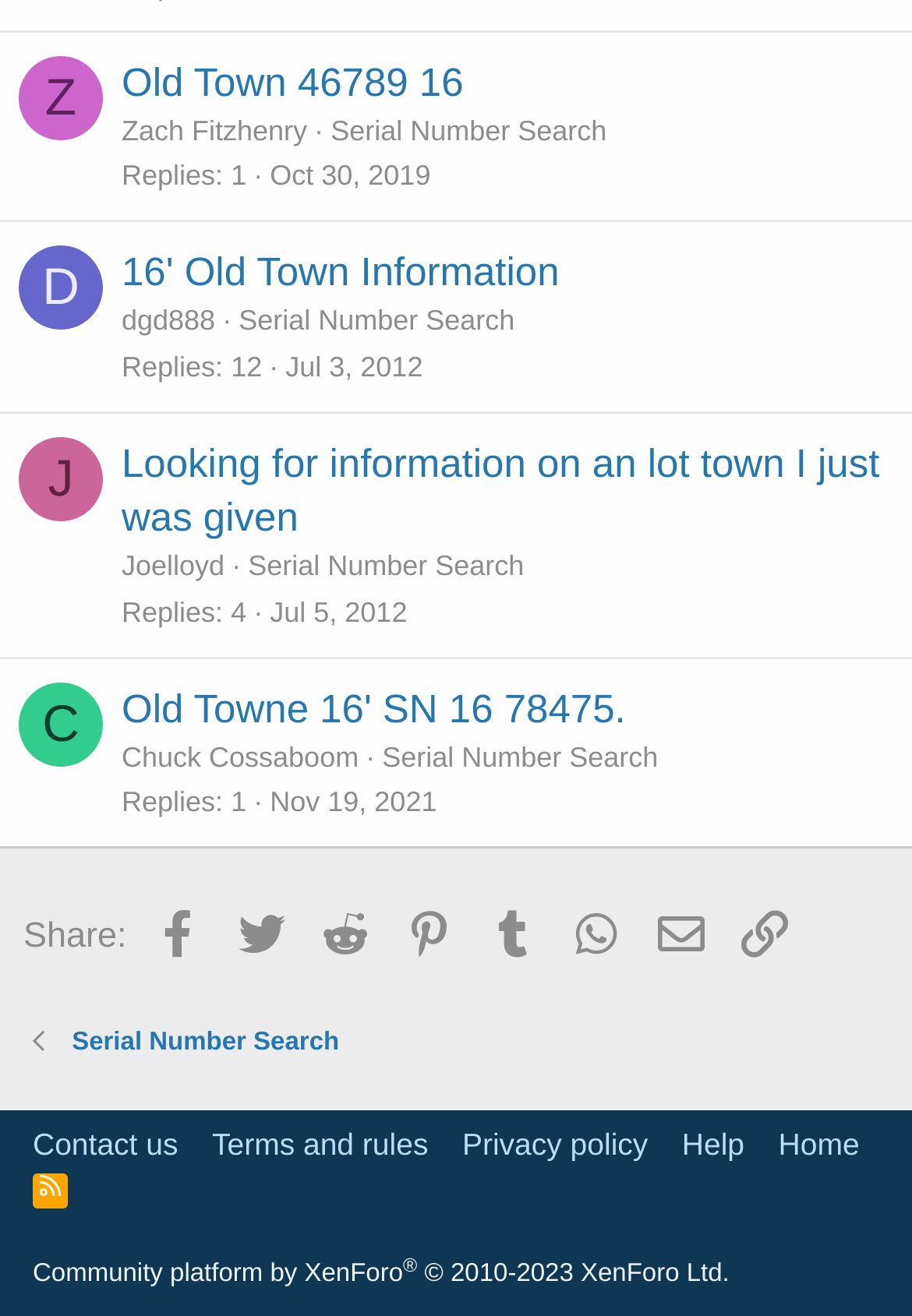Can you find the bounding box coordinates for the element that needs to be clicked to execute this instruction: "View post from Joelloyd"? The coordinates should be given as four float numbers between 0 and 1, i.e., [left, top, right, bottom].

[0.133, 0.418, 0.246, 0.442]